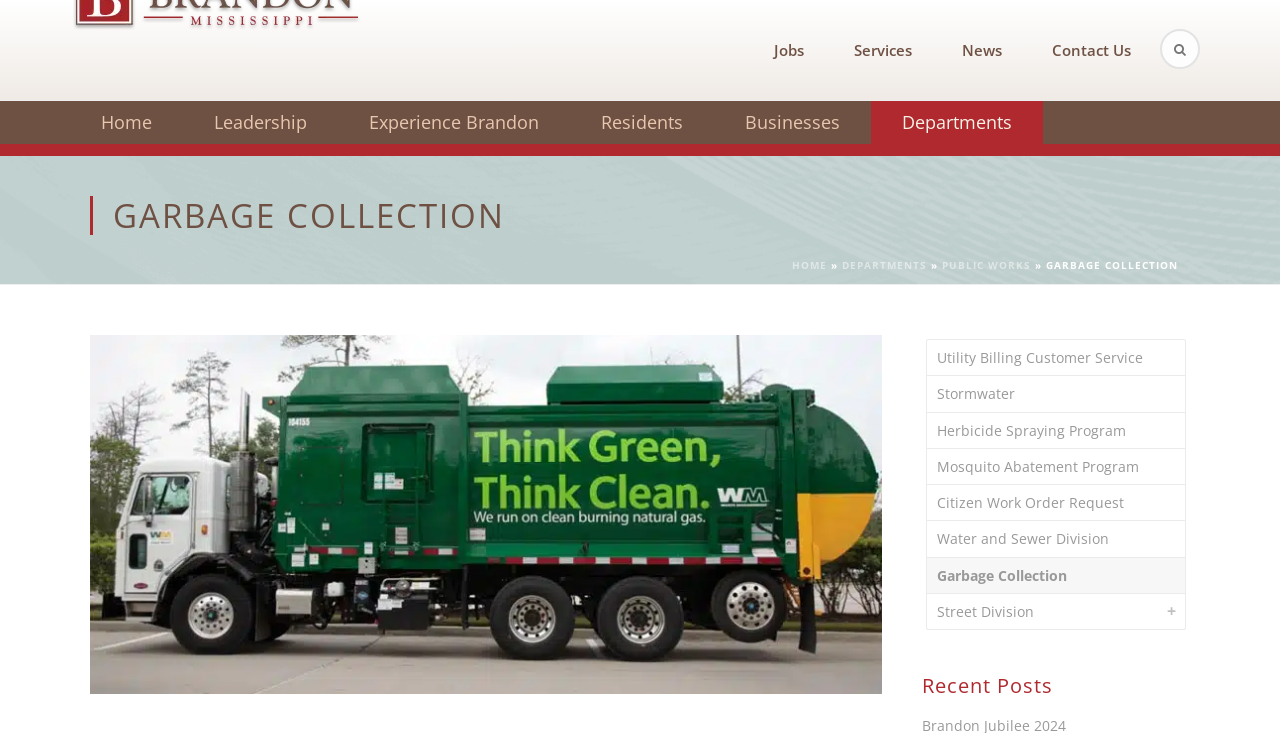Please provide the bounding box coordinates in the format (top-left x, top-left y, bottom-right x, bottom-right y). Remember, all values are floating point numbers between 0 and 1. What is the bounding box coordinate of the region described as: Mosquito Abatement Program

[0.724, 0.612, 0.926, 0.66]